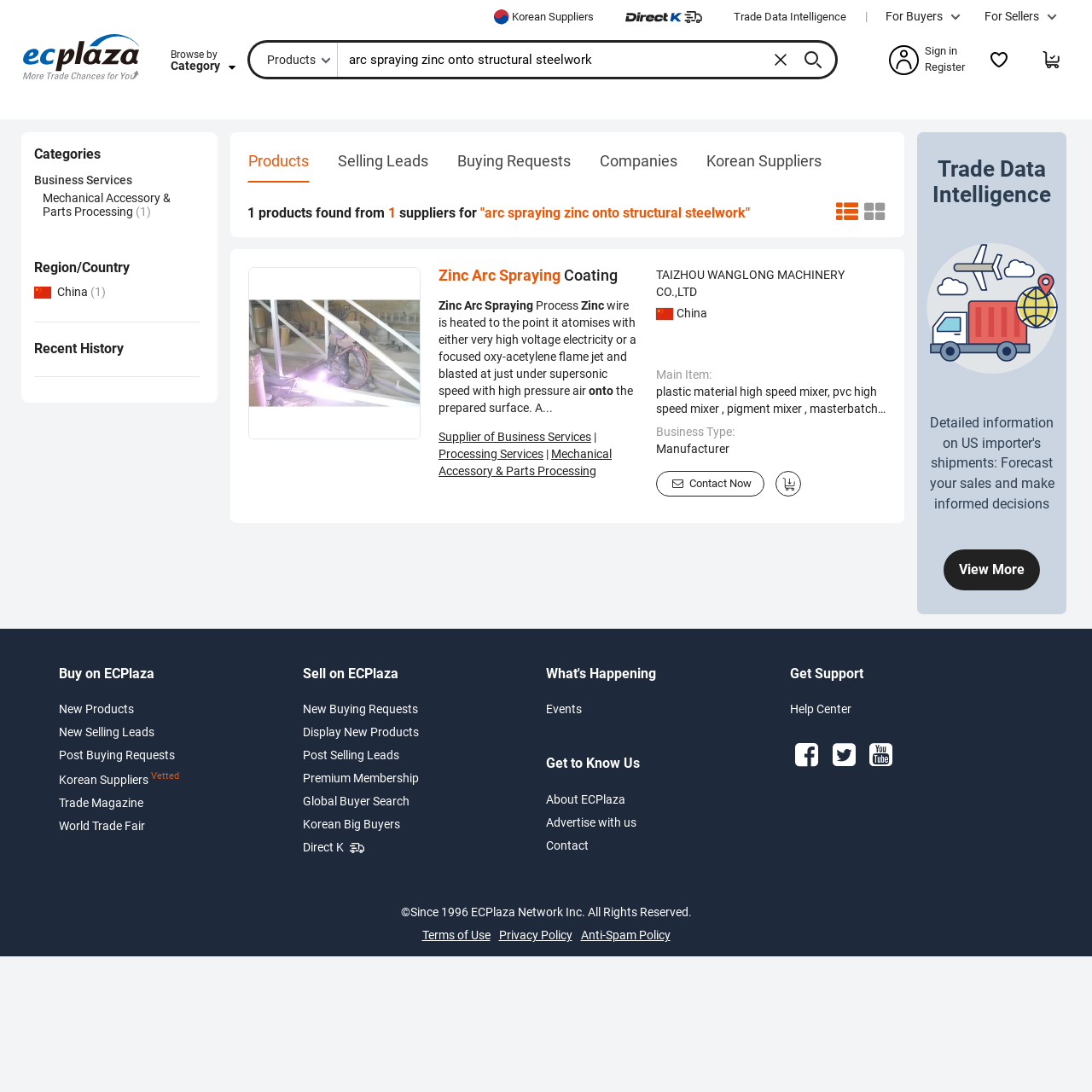What is the business type of the supplier?
Look at the screenshot and respond with one word or a short phrase.

Manufacturer